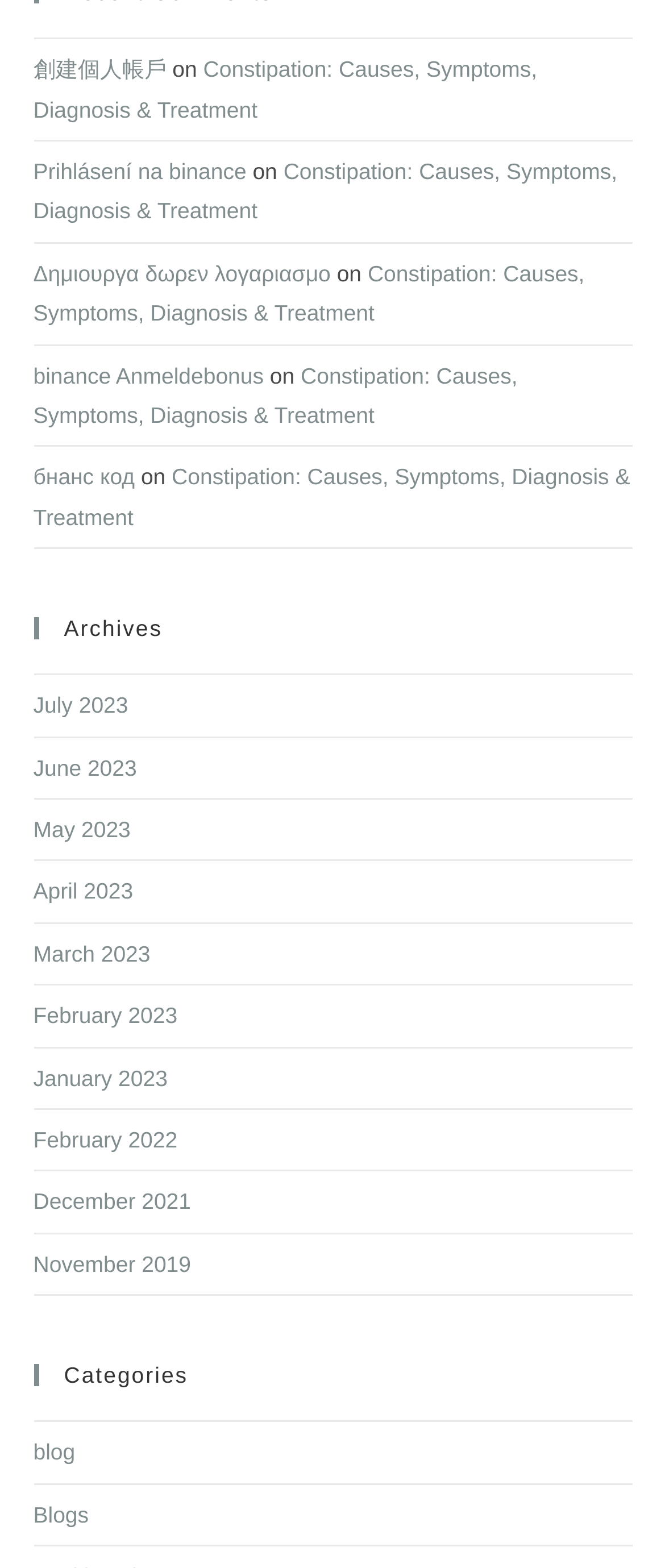What is the vertical position of the 'Categories' heading relative to the 'Archives' heading?
Based on the screenshot, provide a one-word or short-phrase response.

below